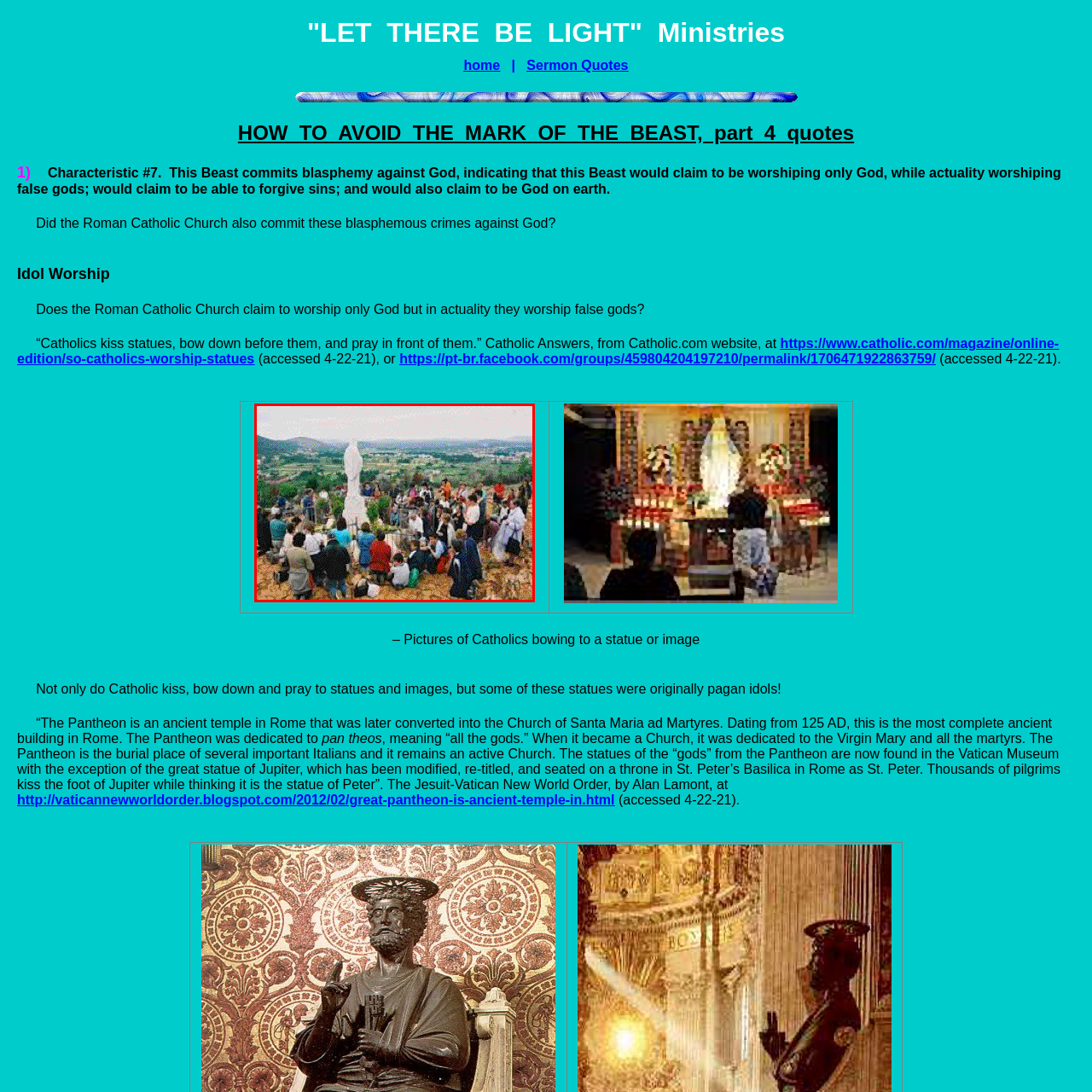Please provide a comprehensive description of the image that is enclosed within the red boundary.

The image depicts a large gathering of people, primarily believers, gathered in a picturesque outdoor setting around a prominent statue of a religious figure, likely associated with Catholicism. The scene showcases a diverse group of individuals, both men and women, some dressed in casual clothing while others wear more formal attire, possibly indicating a pilgrimage or special event. 

The crowd is engaged in prayer and contemplation, with several individuals kneeling or sitting close to the statue, which stands tall and serene against the backdrop of rolling hills and a vast green landscape. The setting appears to be at a higher elevation, providing a panoramic view that adds to the spiritual ambiance of the gathering.

This imagery captures the essence of devotion, as participants are seen in deep reflection, with flowers and small offerings placed around the base of the statue, underscoring the practice of honoring and venerating sacred representations in the Catholic faith. The atmosphere is tranquil and reverent, reflecting the significance of such communal spiritual experiences.